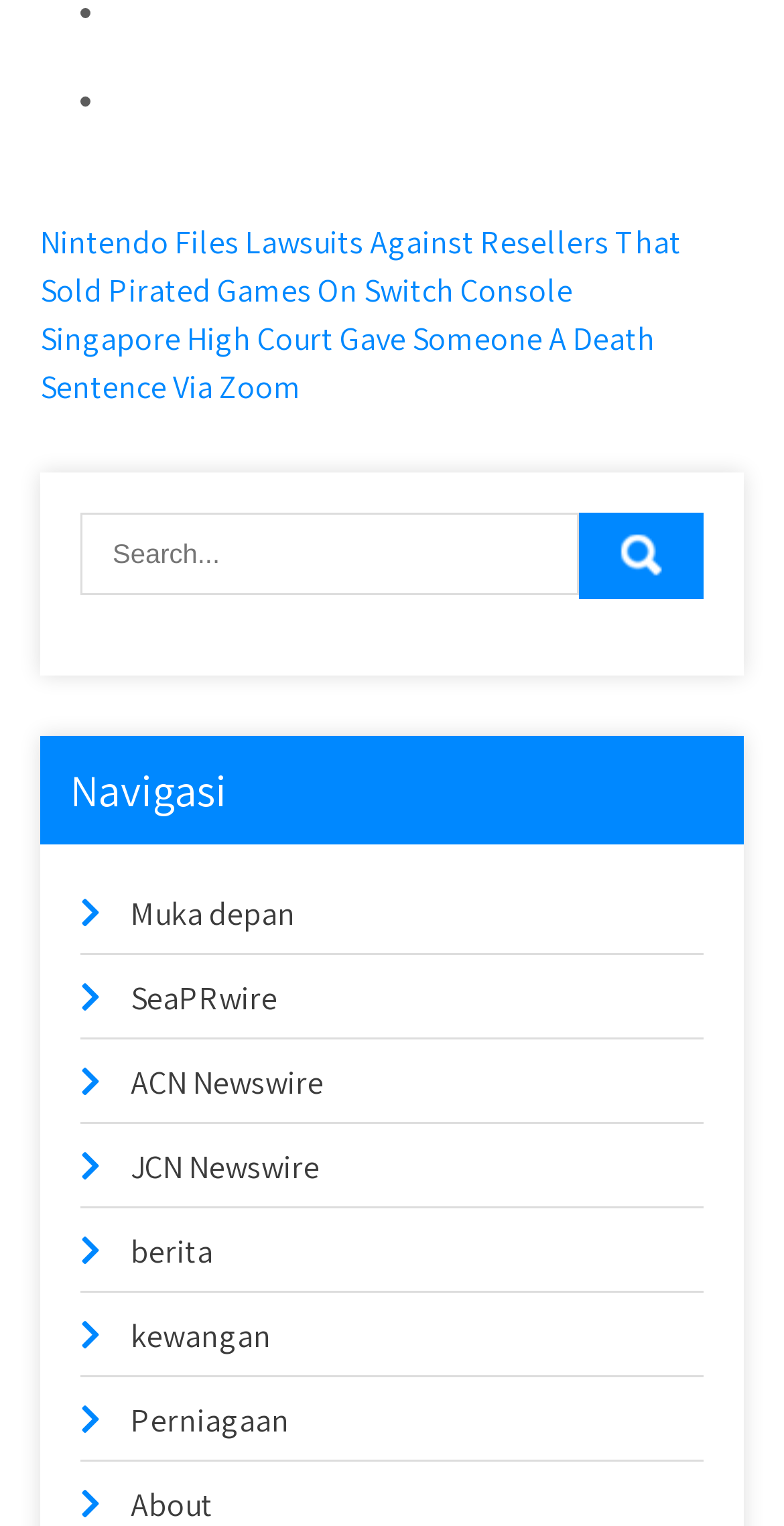Answer this question in one word or a short phrase: Where is the search box located?

Top right